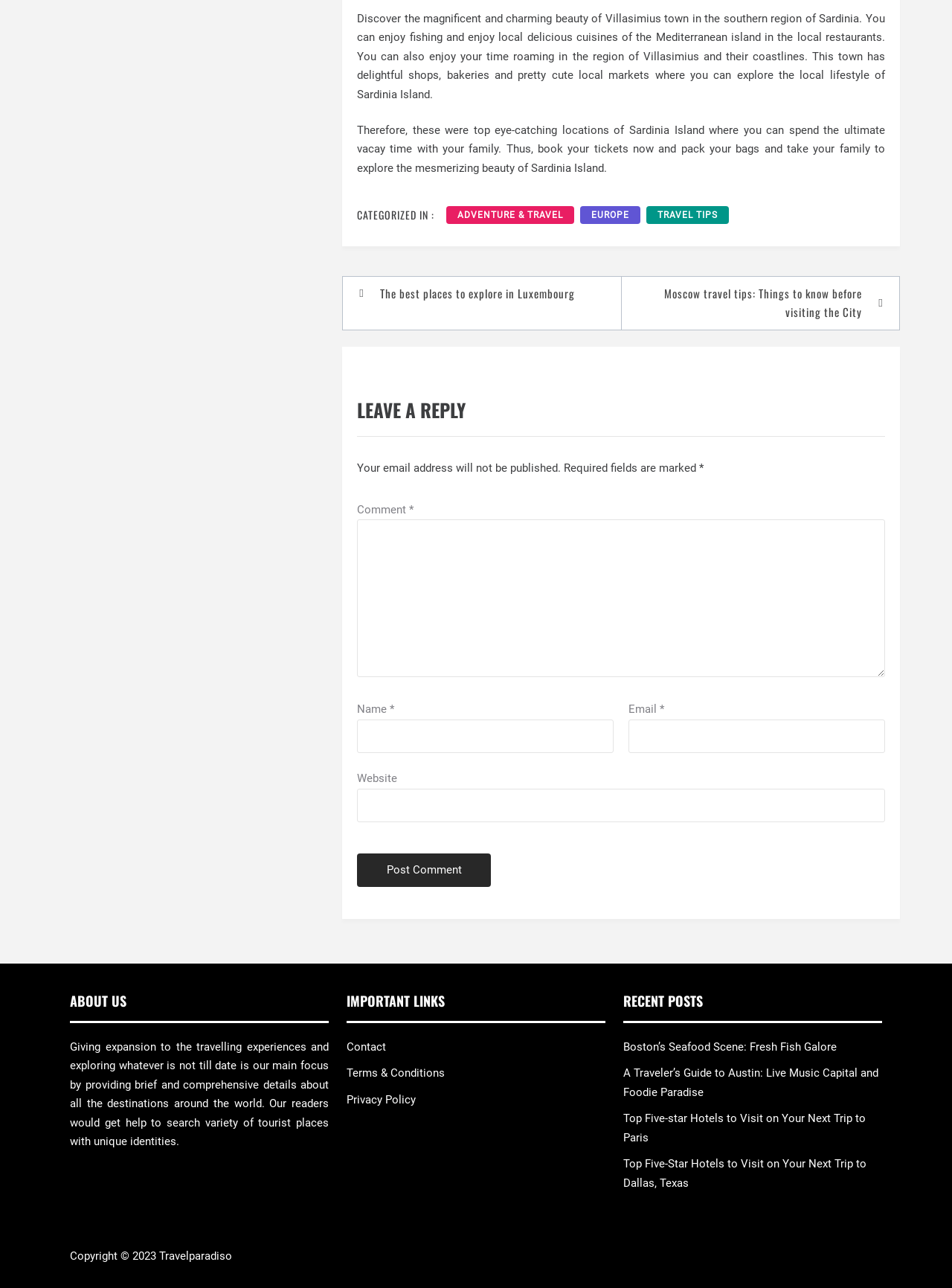Can you find the bounding box coordinates of the area I should click to execute the following instruction: "Click on the 'ADVENTURE & TRAVEL' link"?

[0.469, 0.16, 0.603, 0.174]